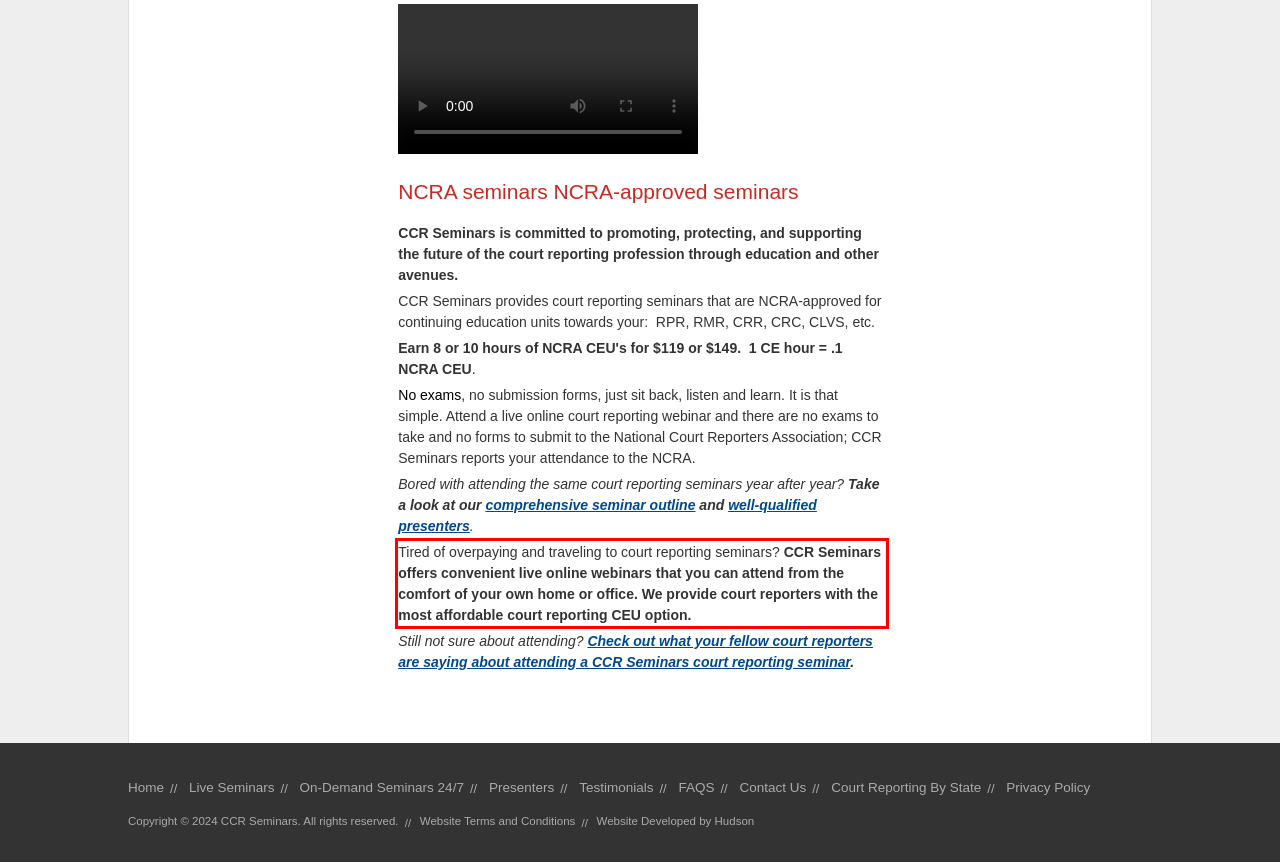Please extract the text content from the UI element enclosed by the red rectangle in the screenshot.

Tired of overpaying and traveling to court reporting seminars? CCR Seminars offers convenient live online webinars that you can attend from the comfort of your own home or office. We provide court reporters with the most affordable court reporting CEU option.